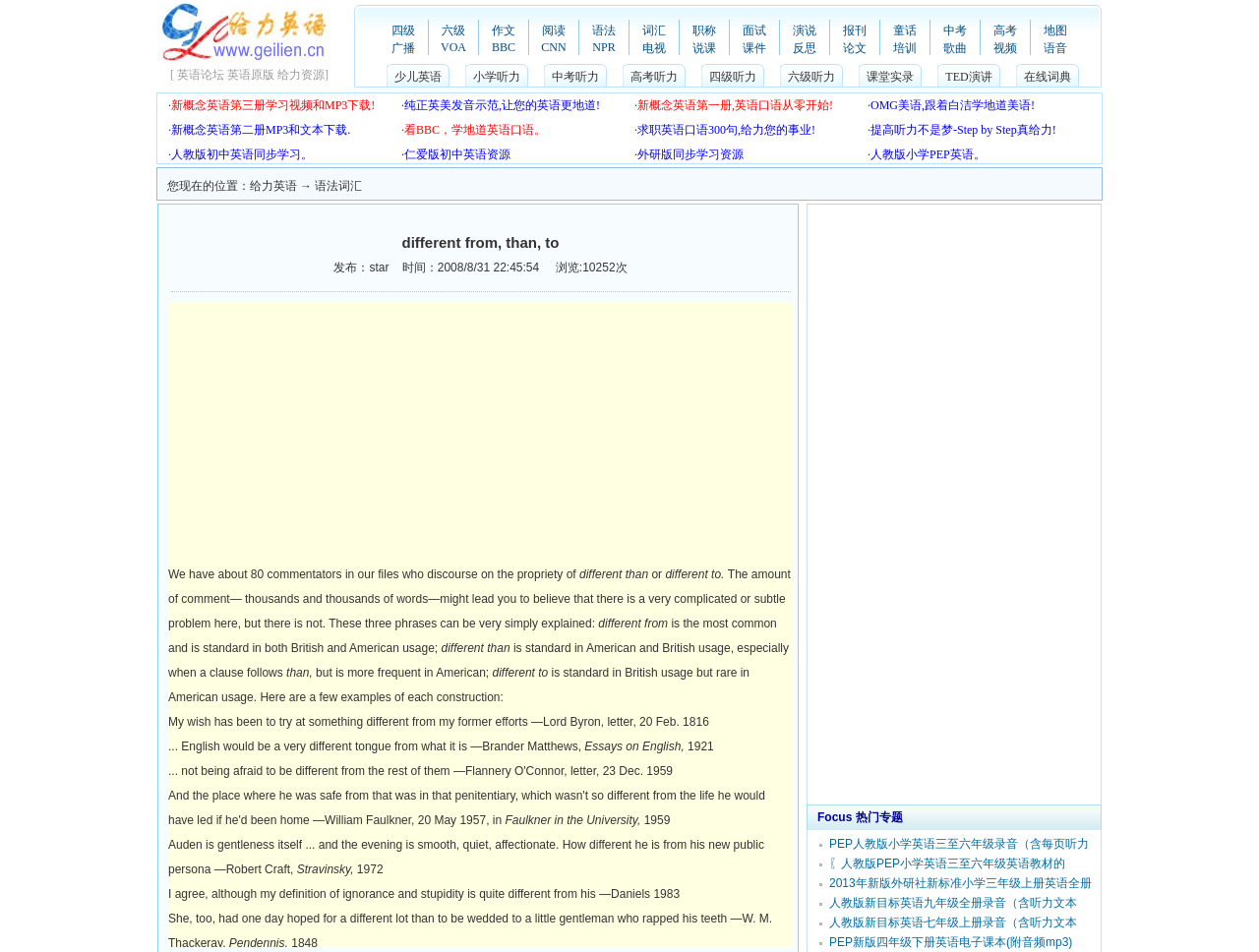Find the bounding box coordinates of the clickable area required to complete the following action: "click on '四级'".

[0.311, 0.025, 0.33, 0.039]